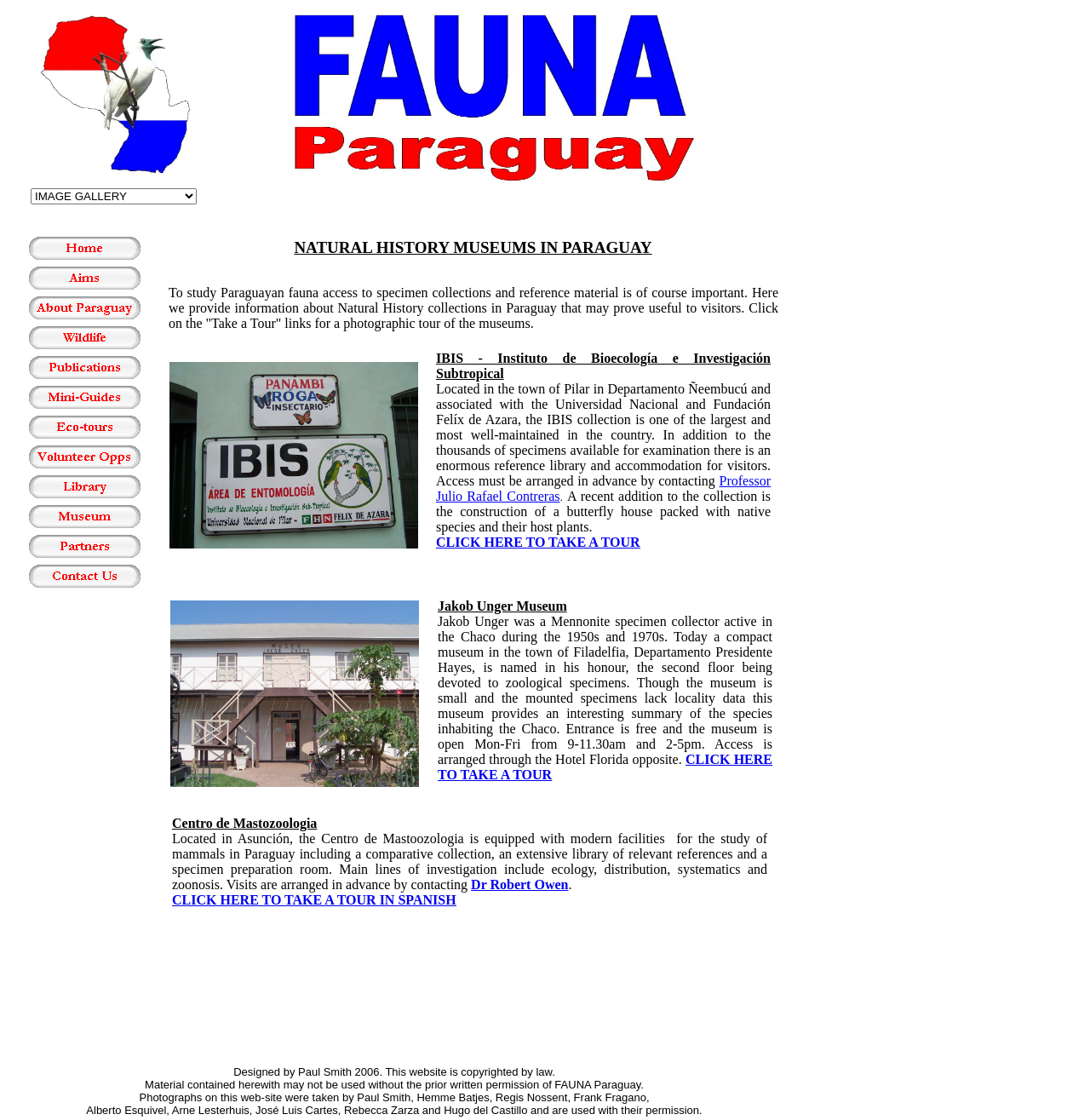What is the name of the professor associated with the IBIS collection?
Refer to the image and answer the question using a single word or phrase.

Professor Julio Rafael Contreras